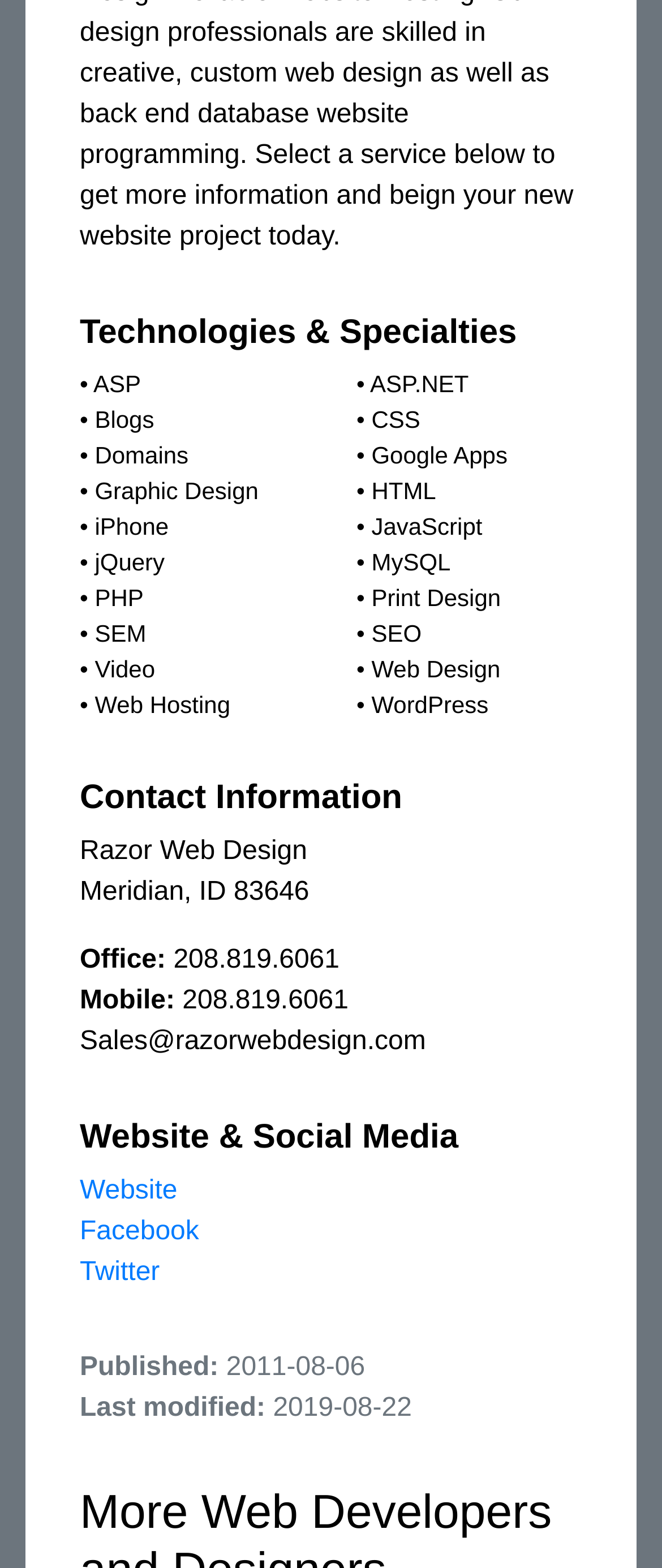Please give the bounding box coordinates of the area that should be clicked to fulfill the following instruction: "Send an email to Sales". The coordinates should be in the format of four float numbers from 0 to 1, i.e., [left, top, right, bottom].

[0.121, 0.655, 0.643, 0.673]